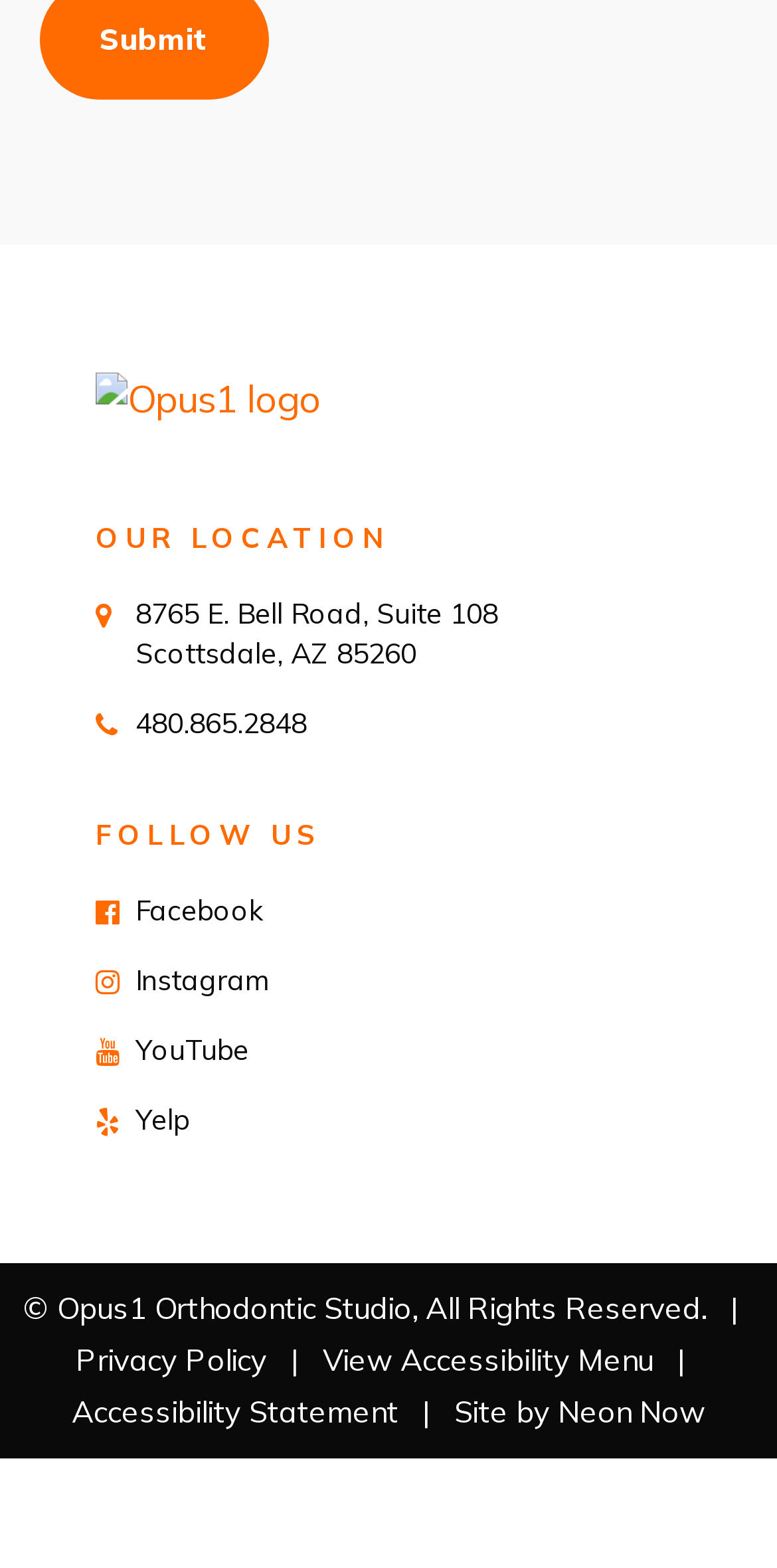What is the address of Opus1 Orthodontic Studio?
Please answer the question with a detailed response using the information from the screenshot.

I found the address by looking at the link element with the text '8765 E. Bell Road, Suite 108 Scottsdale, AZ 85260' which is located below the 'OUR LOCATION' heading.